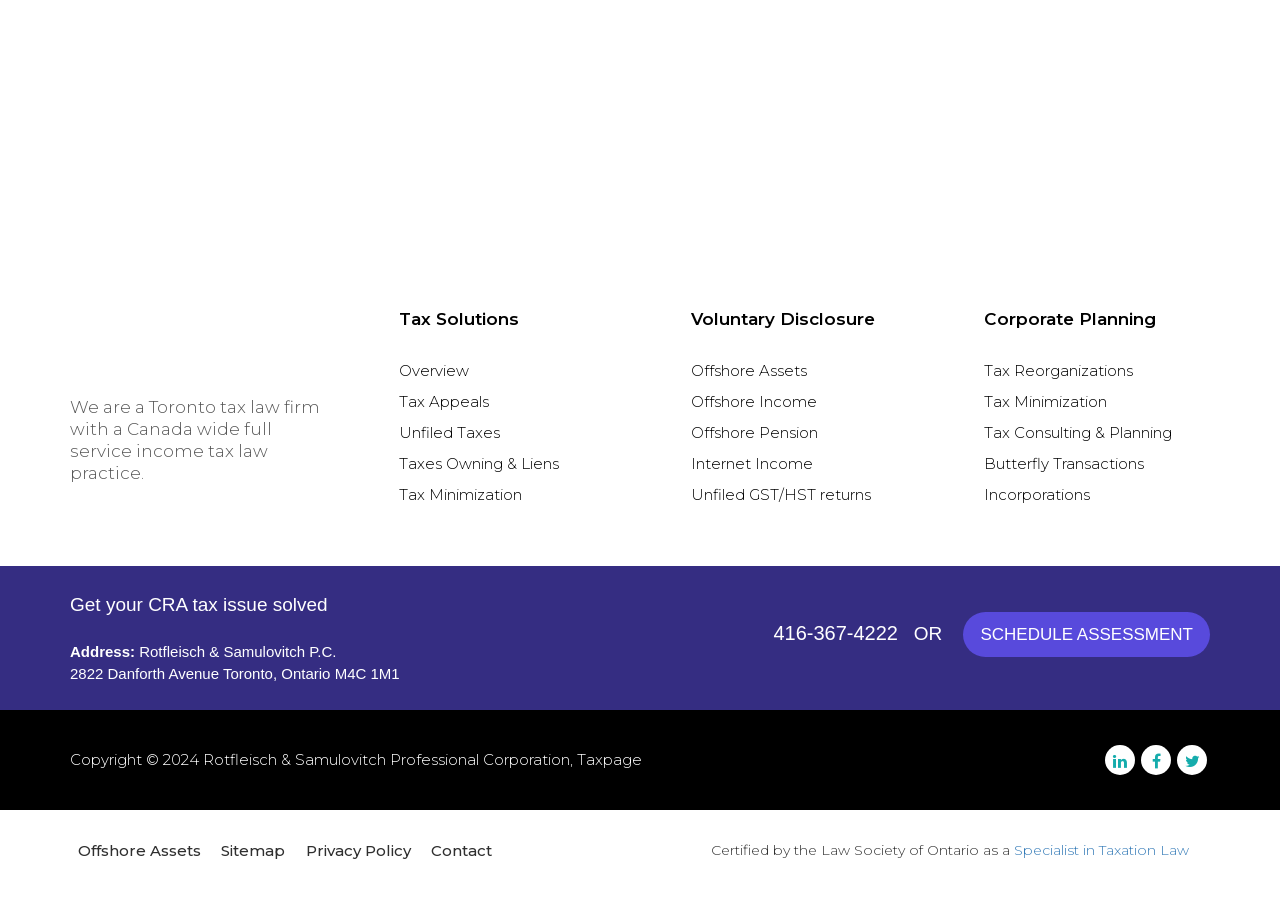Please identify the bounding box coordinates of the element's region that should be clicked to execute the following instruction: "Get in touch with Rotfleisch & Samulovitch P.C.". The bounding box coordinates must be four float numbers between 0 and 1, i.e., [left, top, right, bottom].

[0.604, 0.688, 0.702, 0.712]